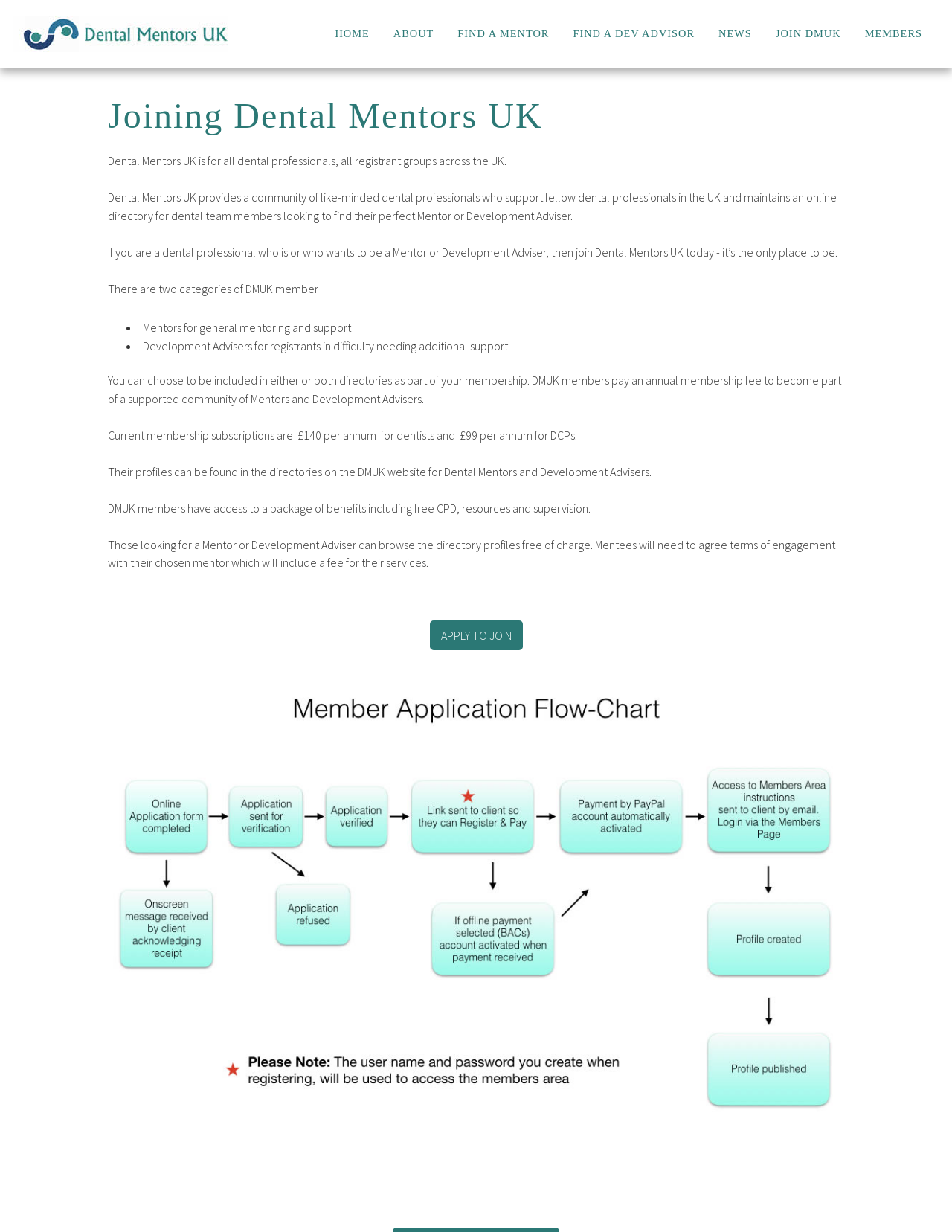Locate the bounding box of the UI element described in the following text: "Skip to content".

None